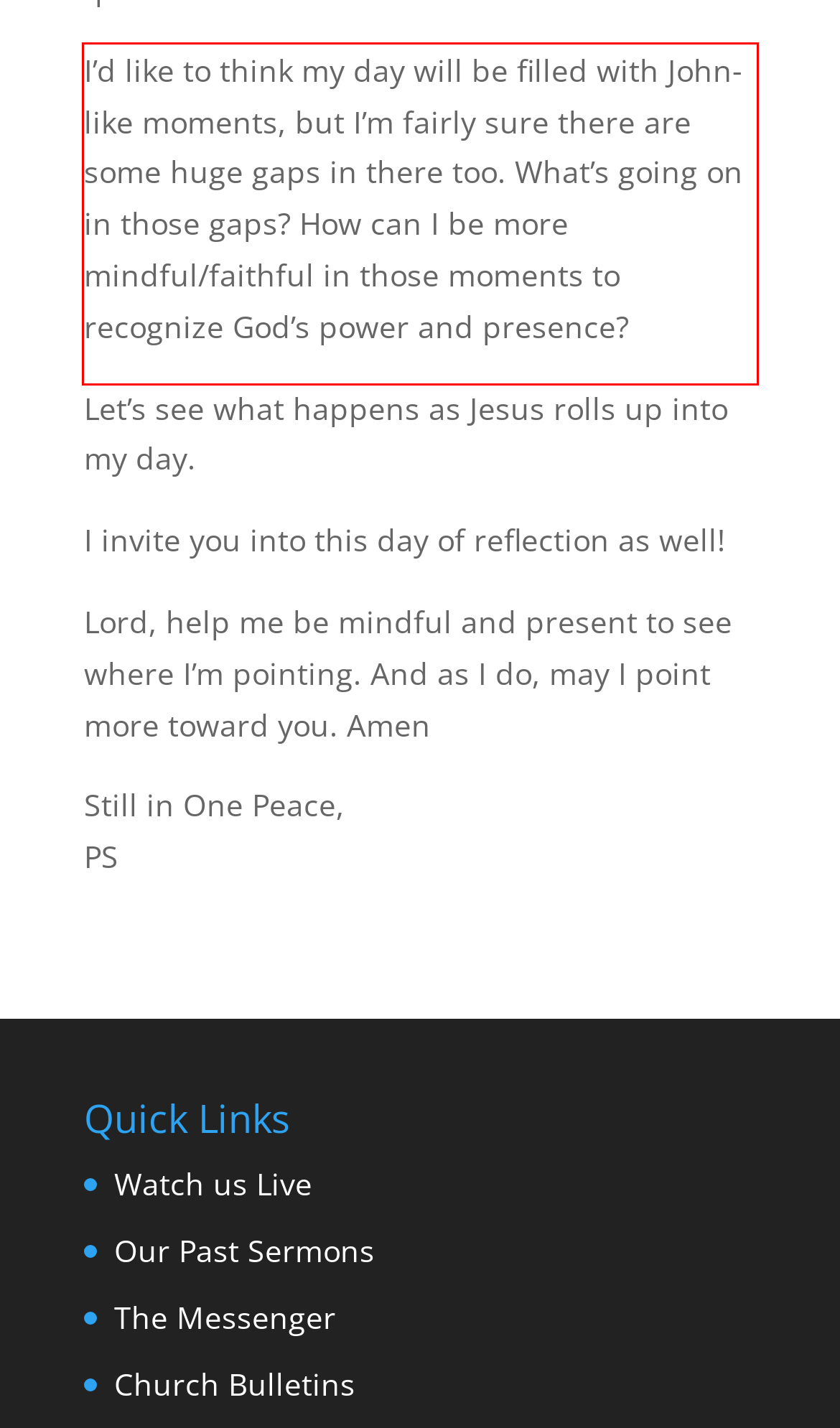You are given a webpage screenshot with a red bounding box around a UI element. Extract and generate the text inside this red bounding box.

I’d like to think my day will be filled with John-like moments, but I’m fairly sure there are some huge gaps in there too. What’s going on in those gaps? How can I be more mindful/faithful in those moments to recognize God’s power and presence?